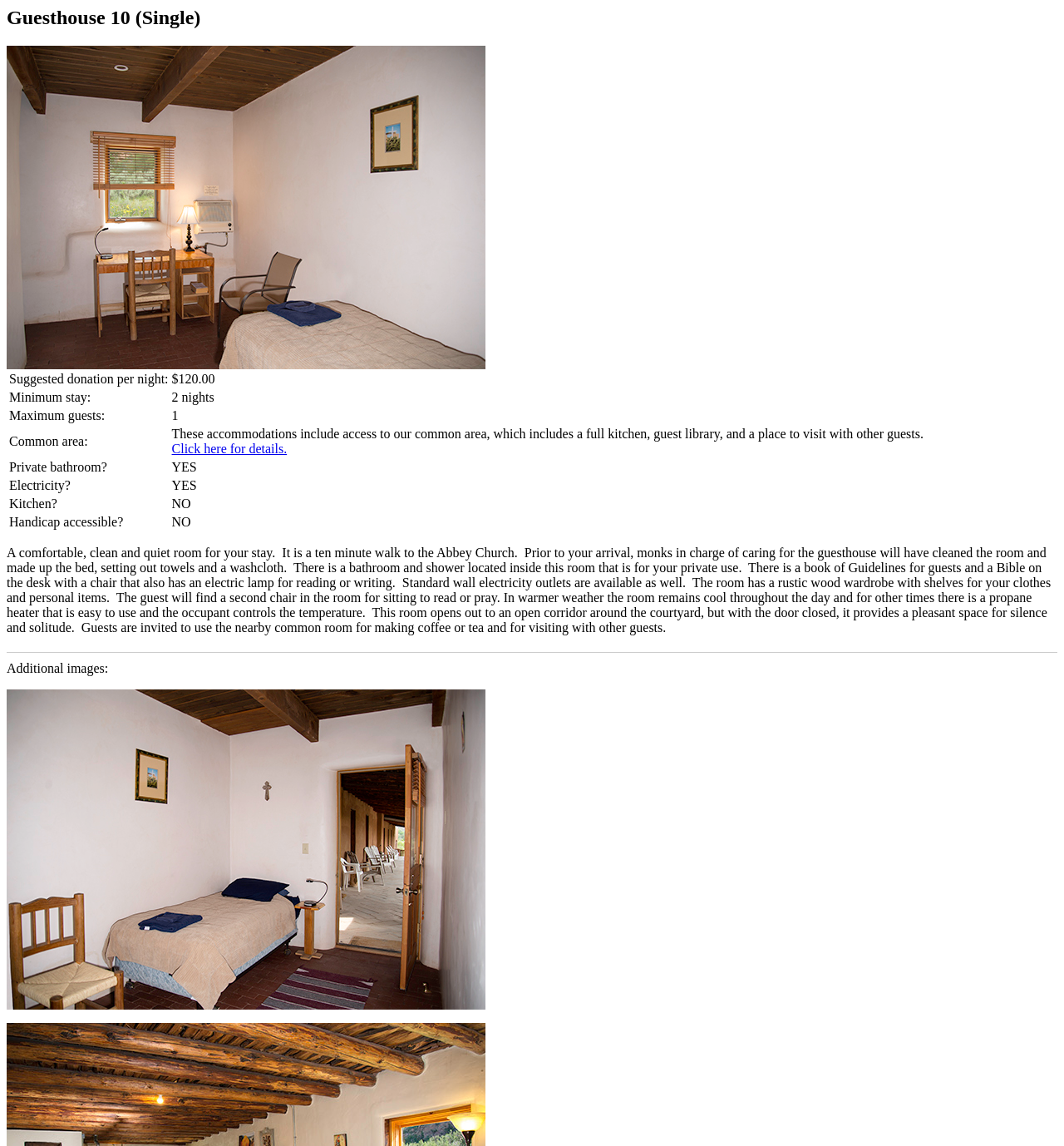Using the format (top-left x, top-left y, bottom-right x, bottom-right y), provide the bounding box coordinates for the described UI element. All values should be floating point numbers between 0 and 1: Click here for details.

[0.161, 0.385, 0.27, 0.398]